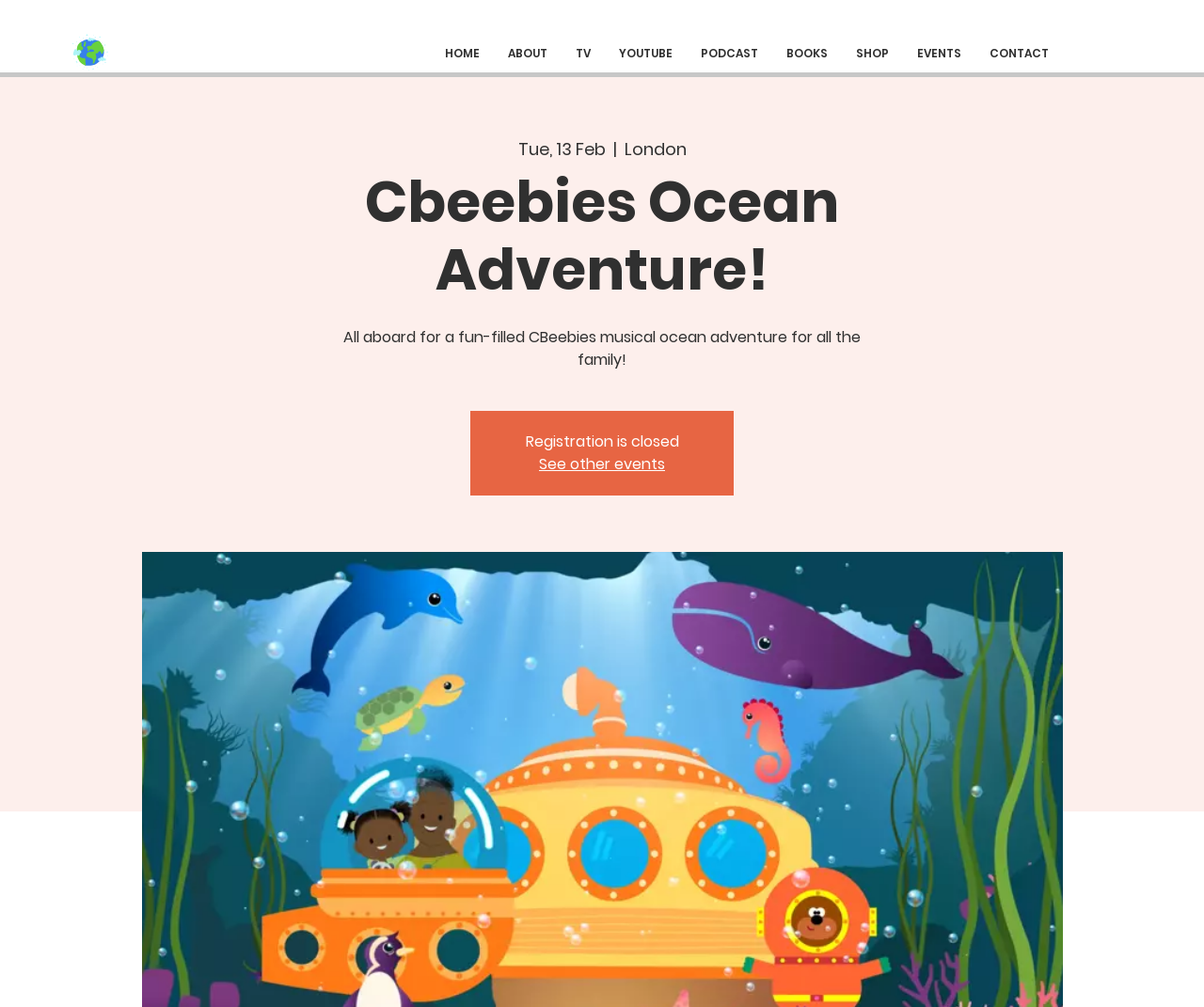Based on the image, provide a detailed response to the question:
What can you do if you want to see other events?

I found the answer by looking at the link element on the webpage, which says 'See other events', indicating that clicking on this link will allow you to see other events.